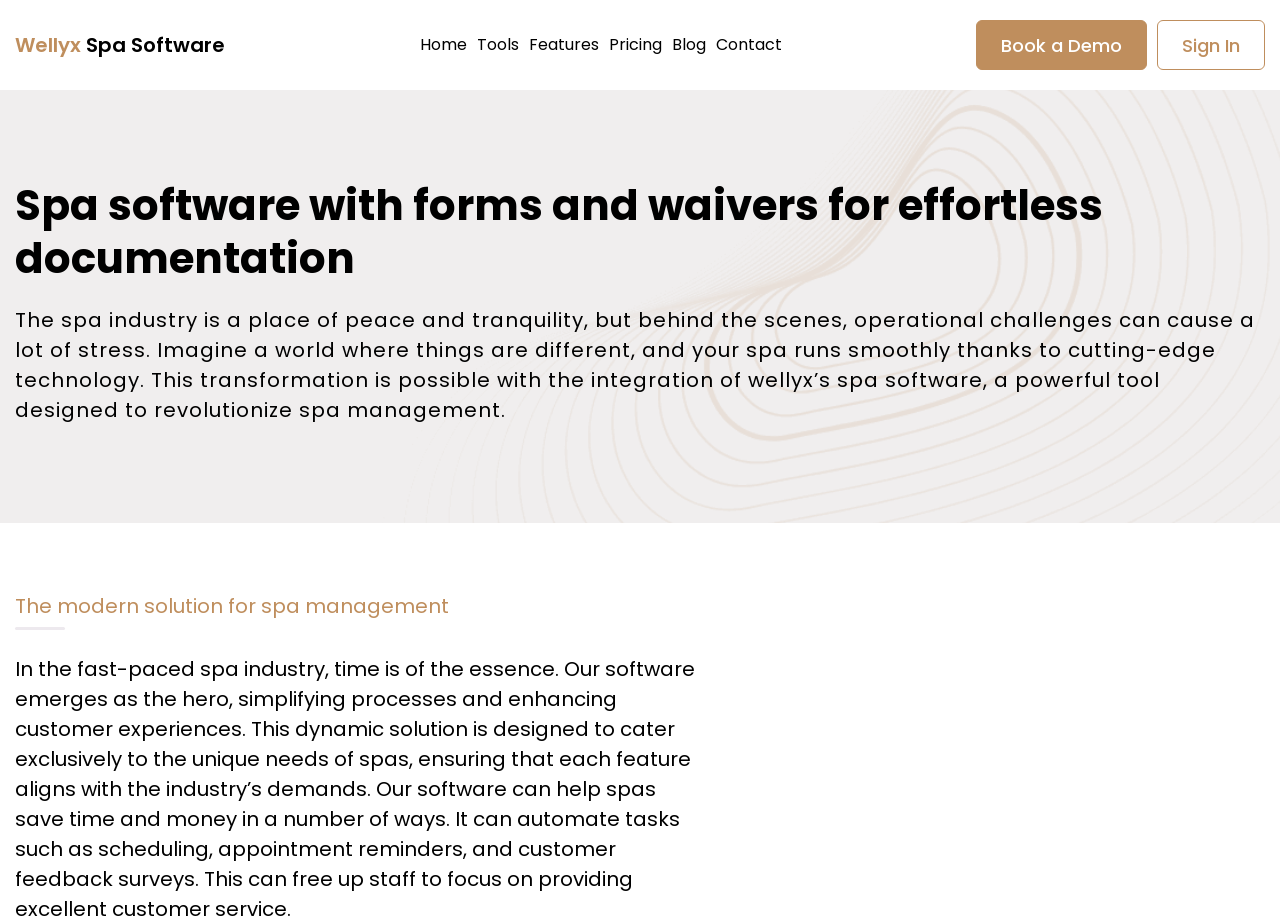Refer to the image and offer a detailed explanation in response to the question: What is the purpose of Wellyx’s spa software?

Based on the webpage, Wellyx’s spa software is designed to simplify operations, save time and money, and enhance customer experiences. This is evident from the static text that mentions the software can automate tasks such as scheduling, appointment reminders, and customer feedback surveys, freeing up staff to focus on providing excellent customer service.